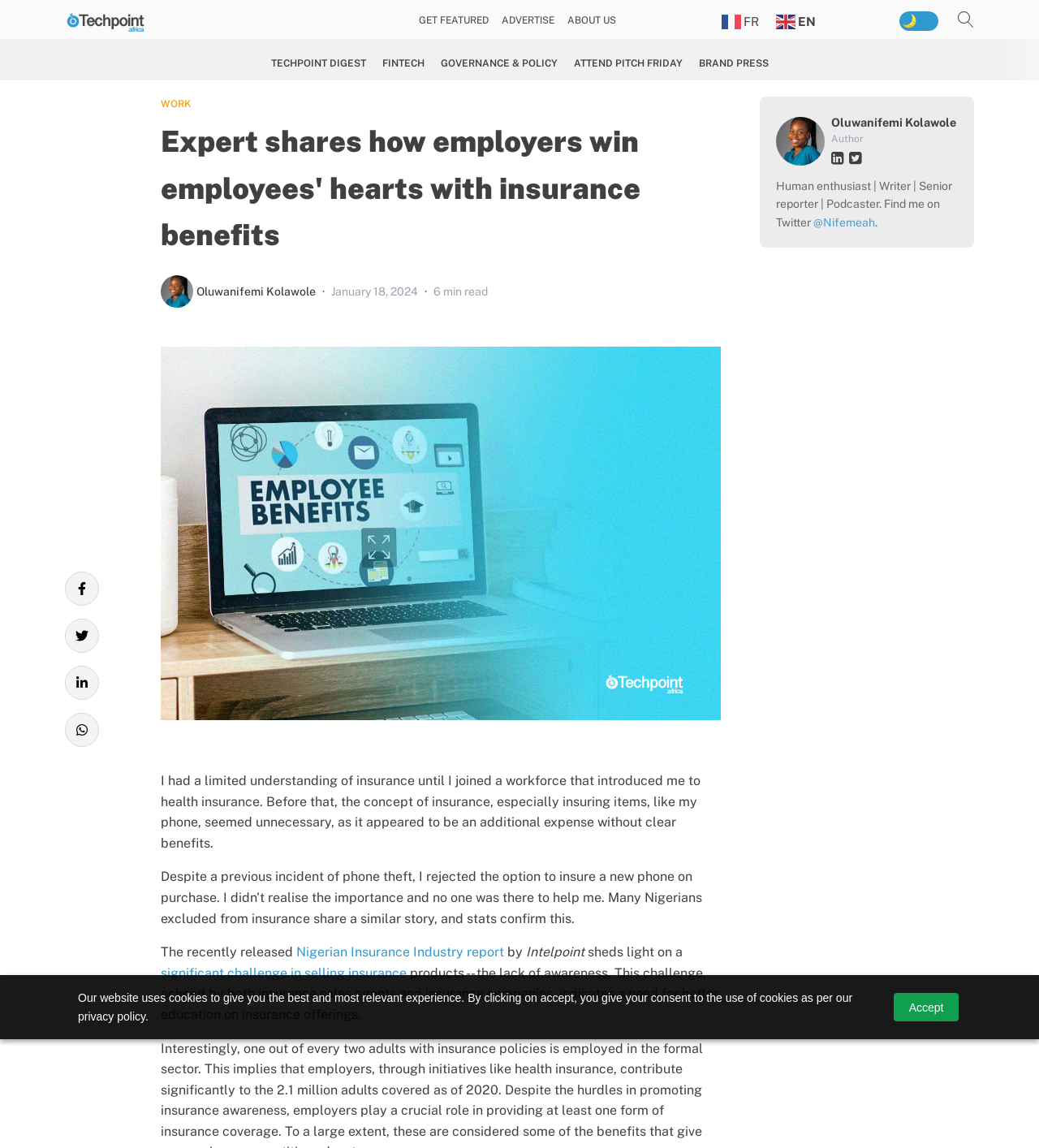What is the challenge in selling insurance products? From the image, respond with a single word or brief phrase.

Lack of awareness